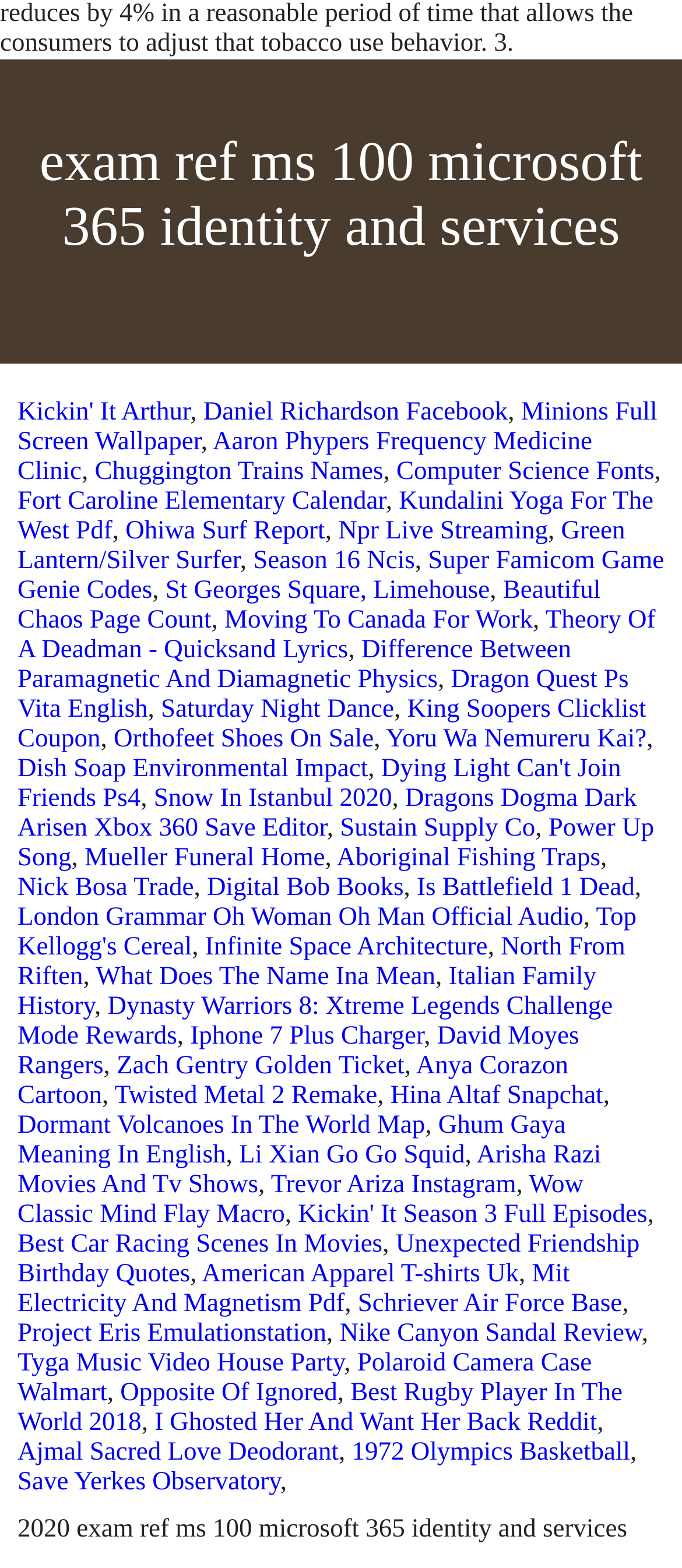Provide the bounding box coordinates of the UI element that matches the description: "Minions Full Screen Wallpaper".

[0.026, 0.254, 0.964, 0.291]